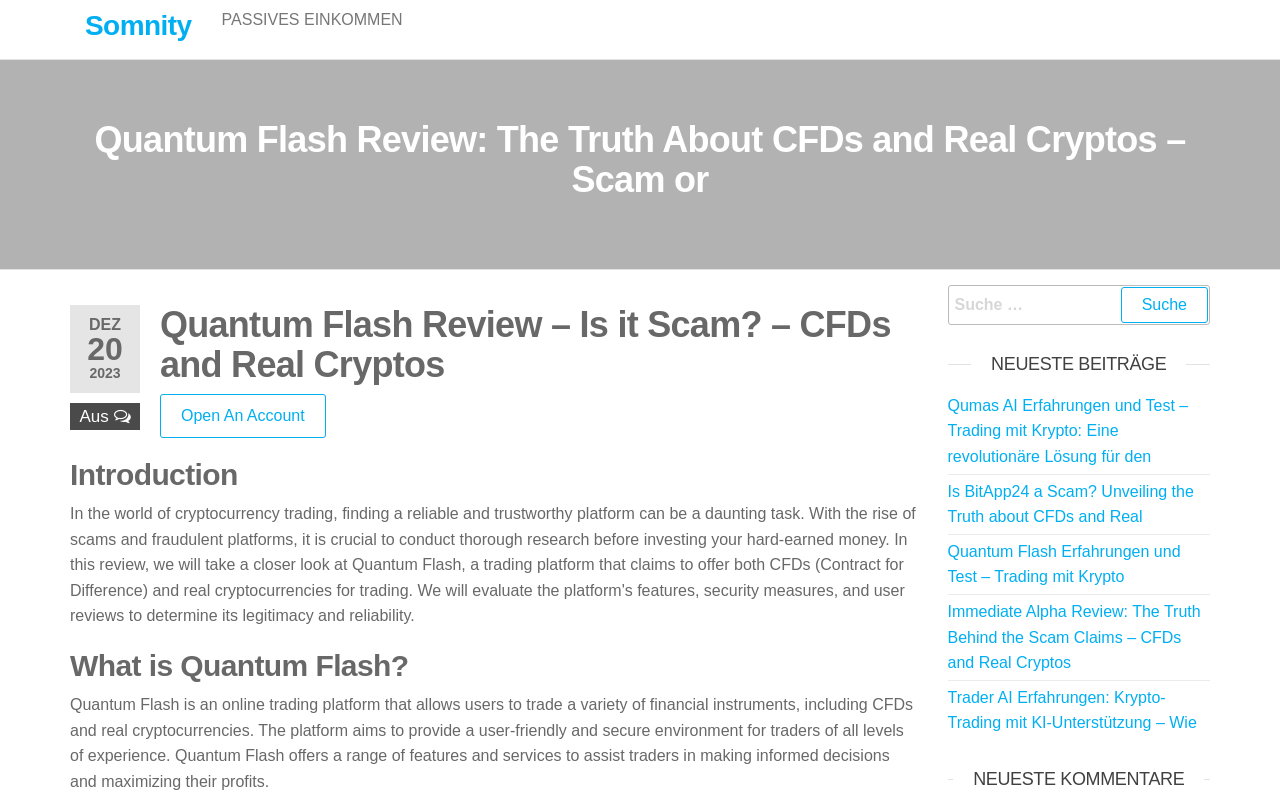Please answer the following question using a single word or phrase: What is the date mentioned on the webpage?

20 DEZ 2023